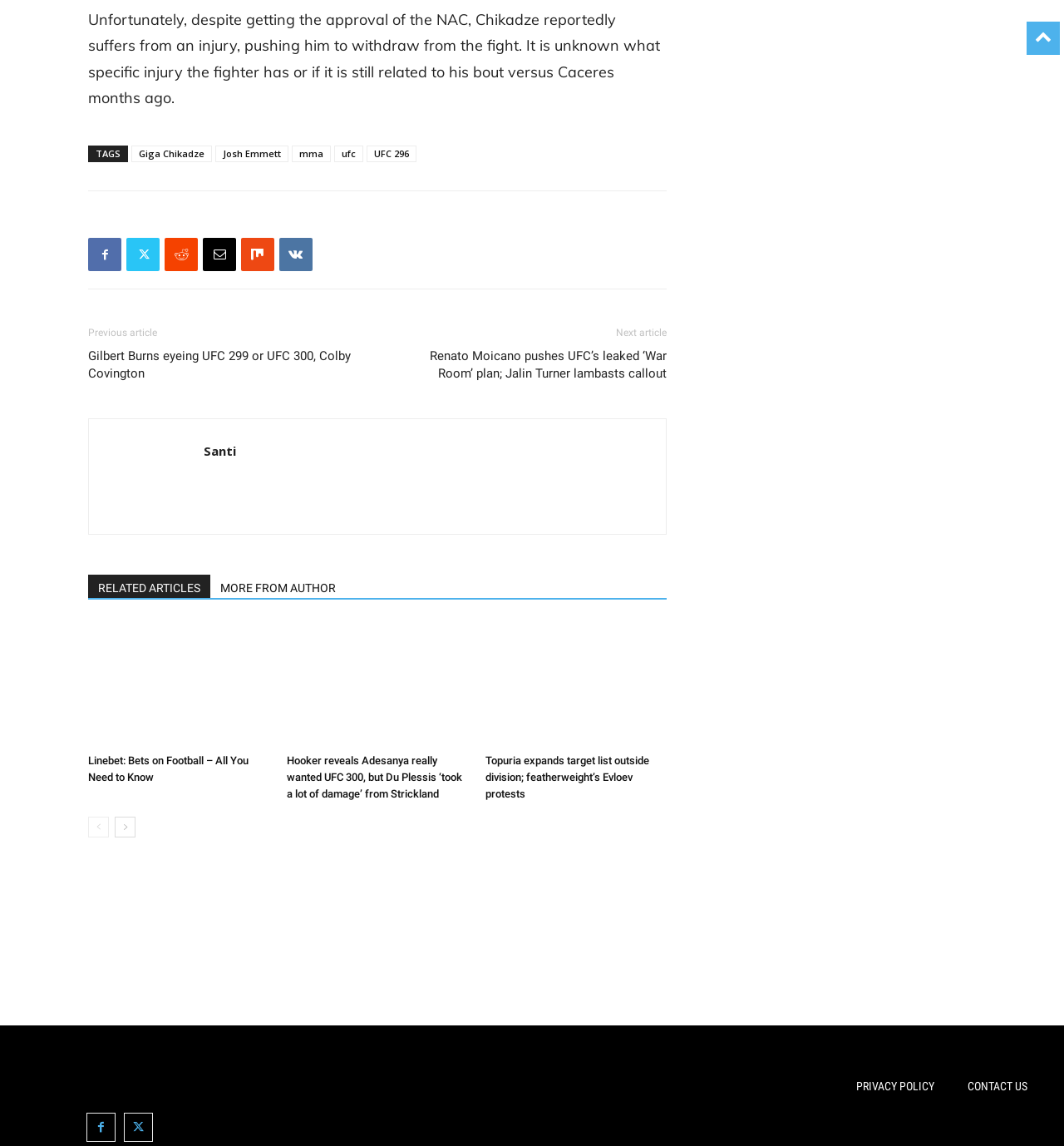Based on the image, provide a detailed response to the question:
What is the topic of the article?

The topic of the article can be inferred from the text content, which mentions UFC fighters and events, such as Giga Chikadze, Josh Emmett, and UFC 296.